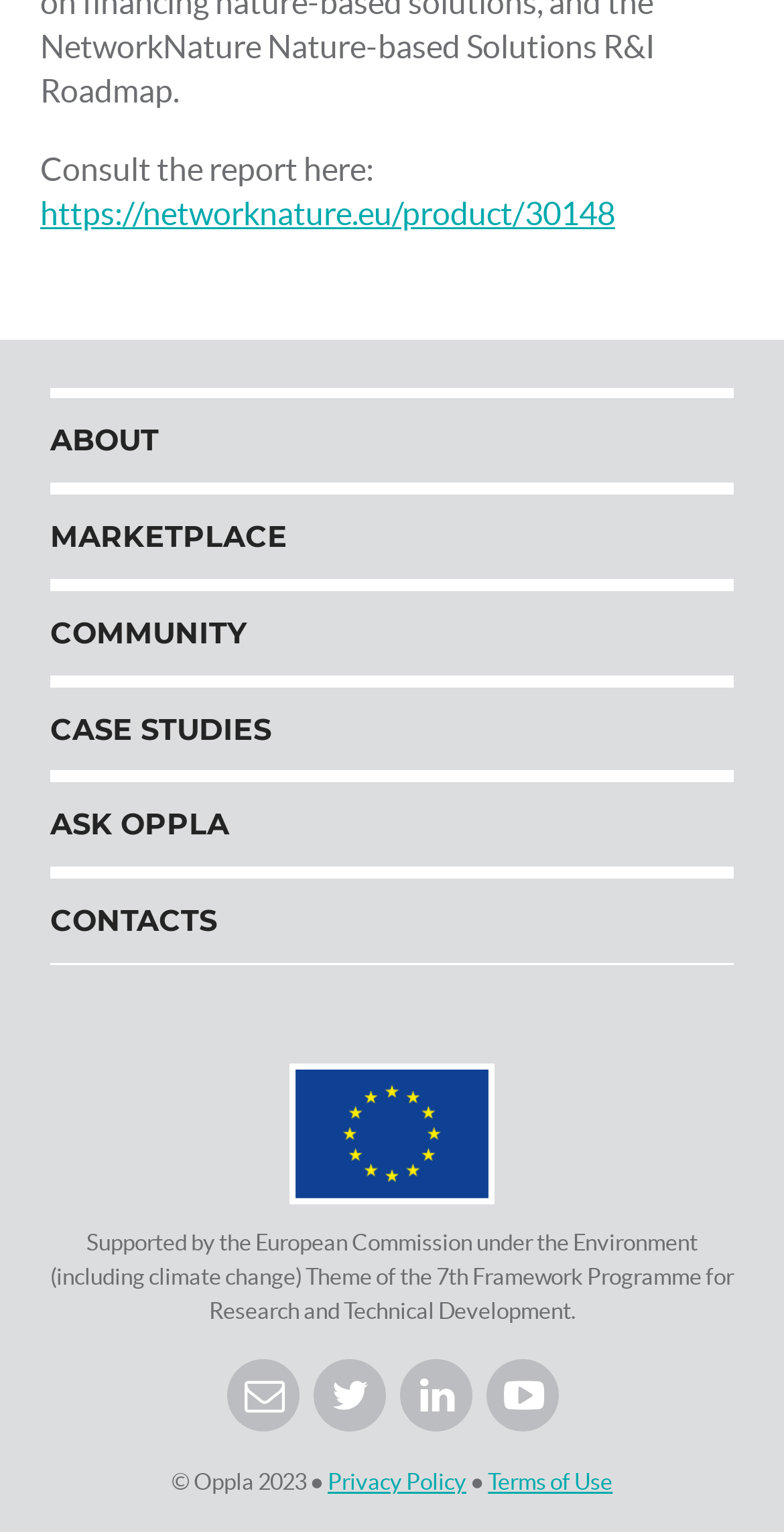Please locate the bounding box coordinates of the element that should be clicked to achieve the given instruction: "Contact us through Email".

[0.288, 0.888, 0.381, 0.935]